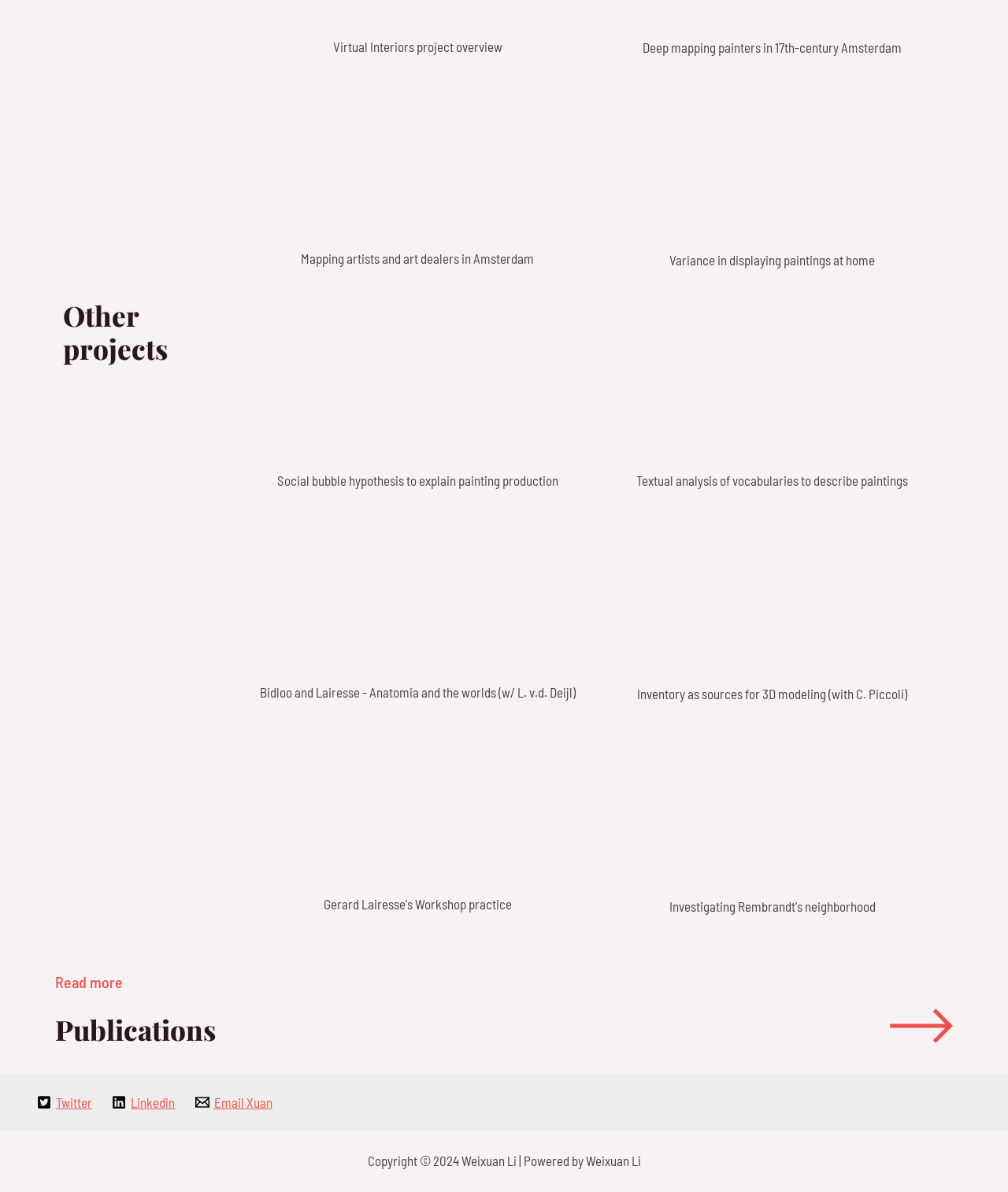Locate the bounding box coordinates of the item that should be clicked to fulfill the instruction: "Follow on Twitter".

[0.031, 0.919, 0.097, 0.931]